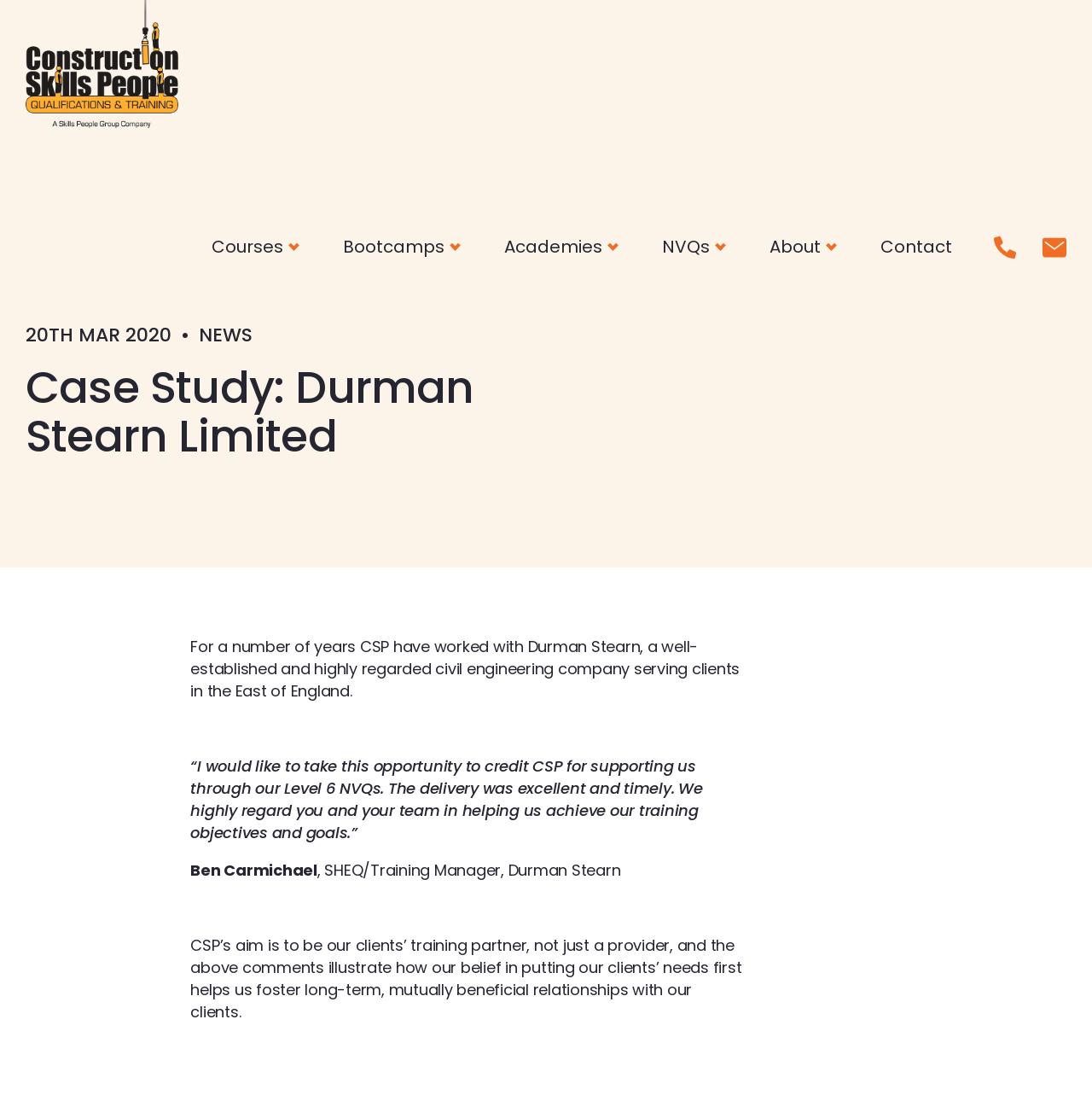Could you highlight the region that needs to be clicked to execute the instruction: "Read the news"?

[0.182, 0.292, 0.231, 0.316]